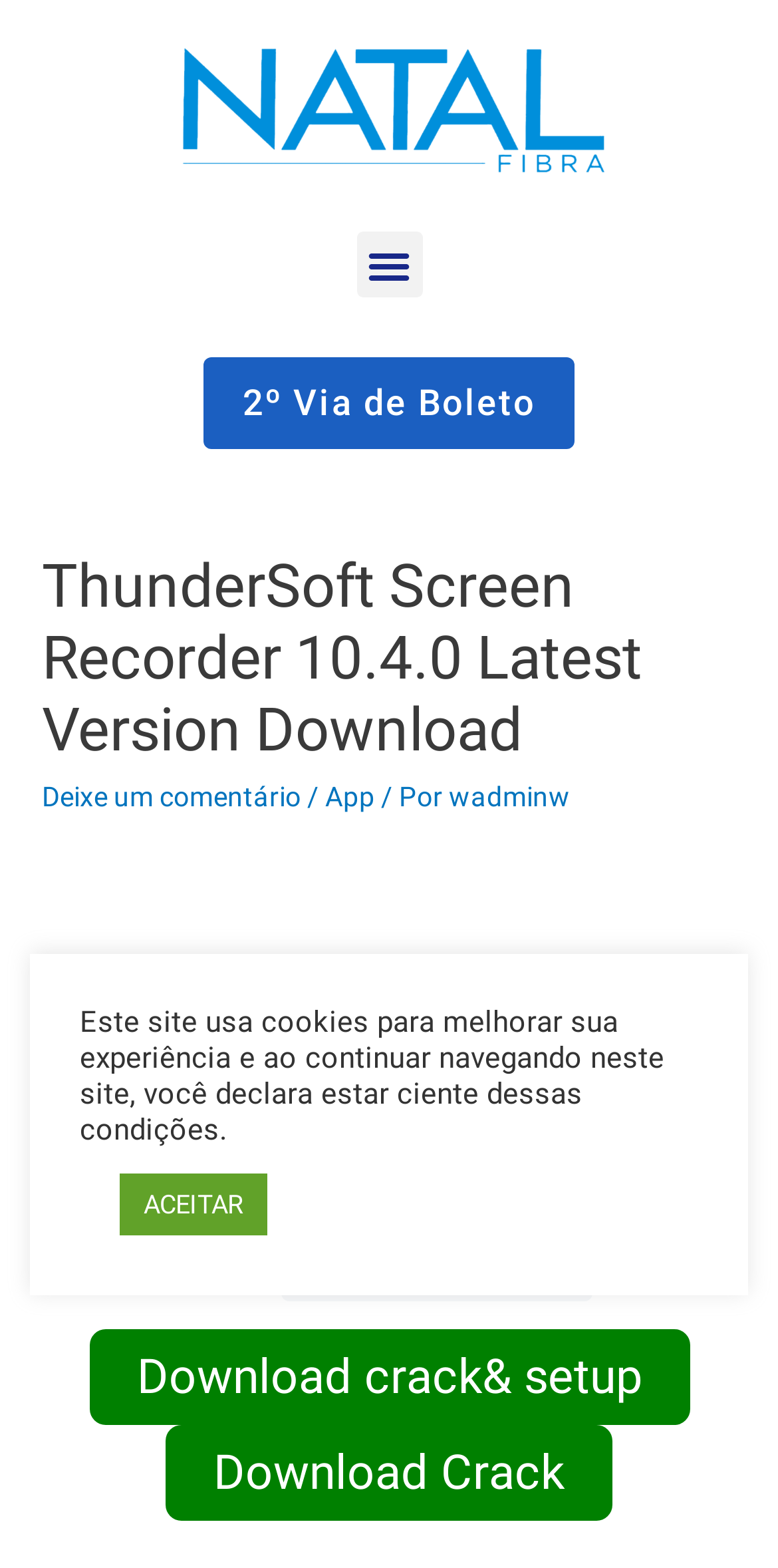How many download buttons are there?
Examine the image and give a concise answer in one word or a short phrase.

2